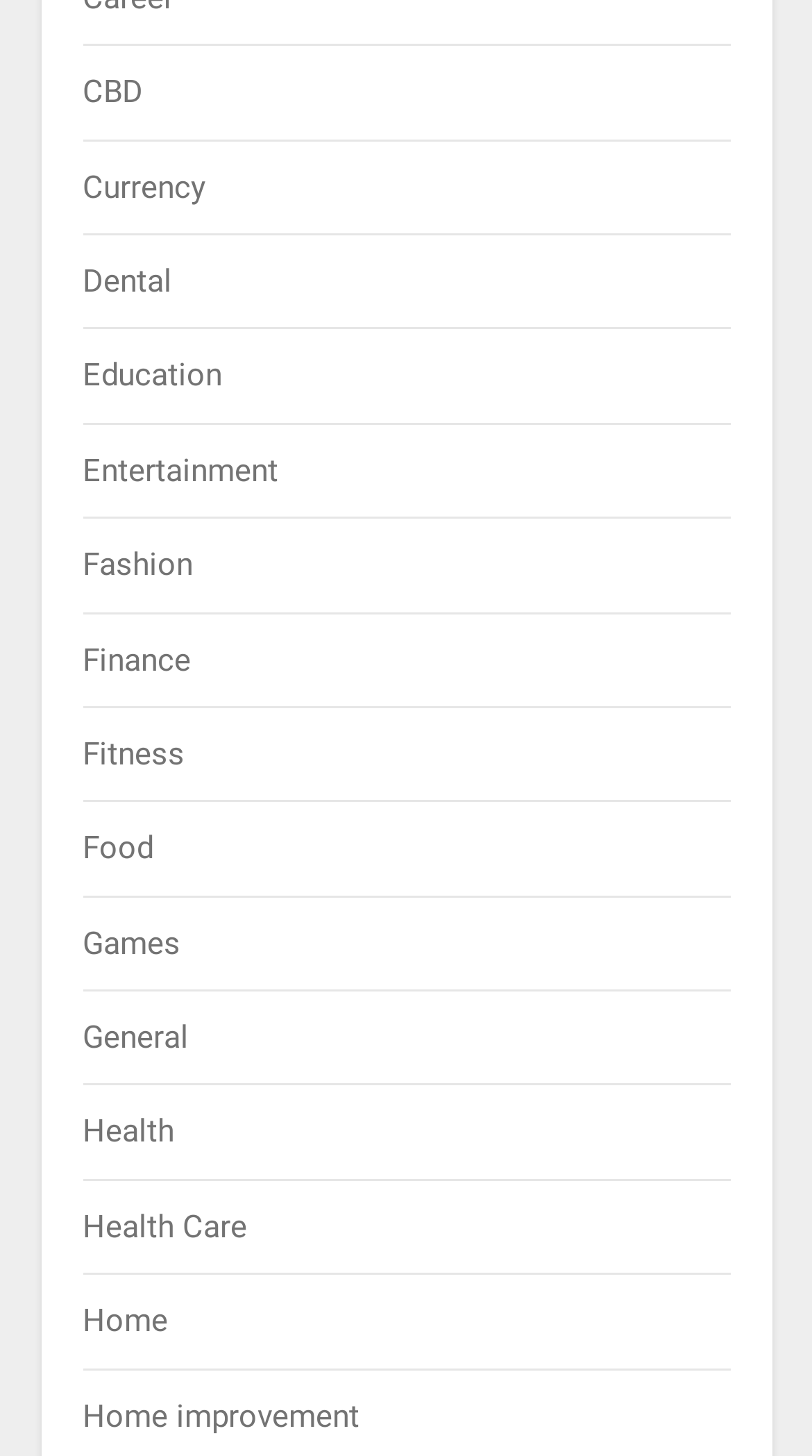Can you pinpoint the bounding box coordinates for the clickable element required for this instruction: "View Health Care"? The coordinates should be four float numbers between 0 and 1, i.e., [left, top, right, bottom].

[0.101, 0.83, 0.304, 0.855]